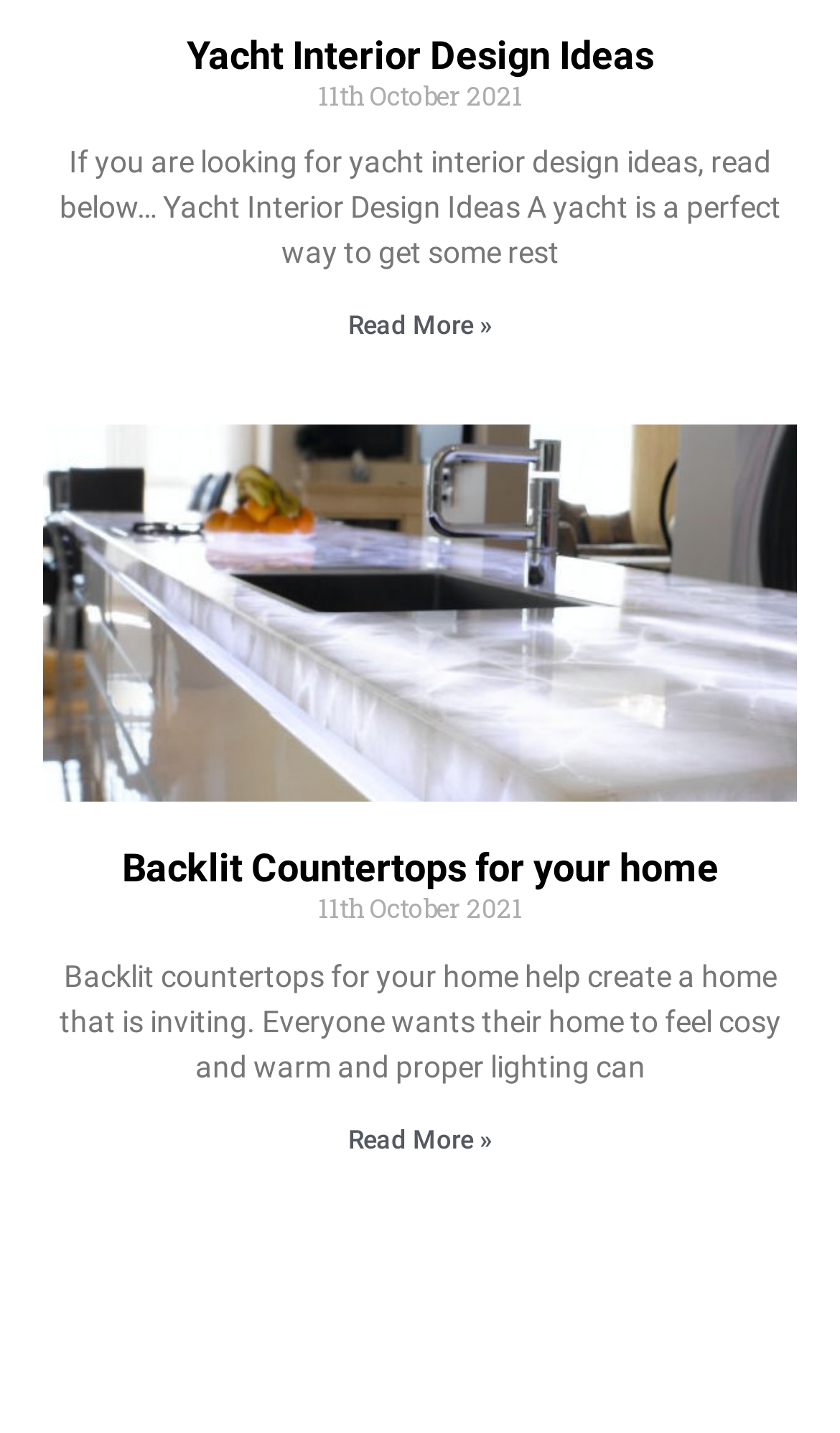Provide a single word or phrase to answer the given question: 
What is the date of the latest article?

11th October 2021